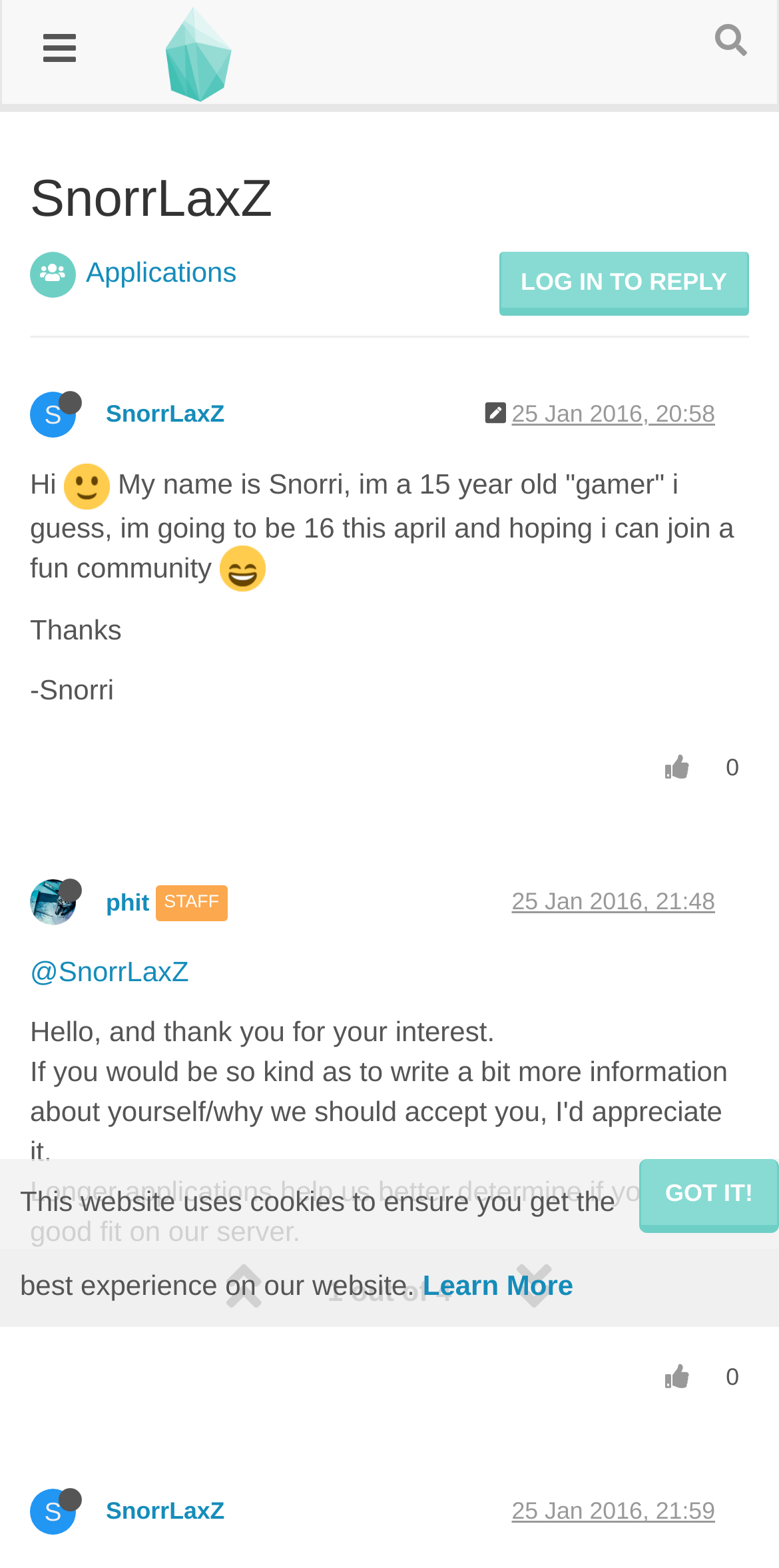Provide your answer in a single word or phrase: 
What is the status of the user 'phit'?

Offline